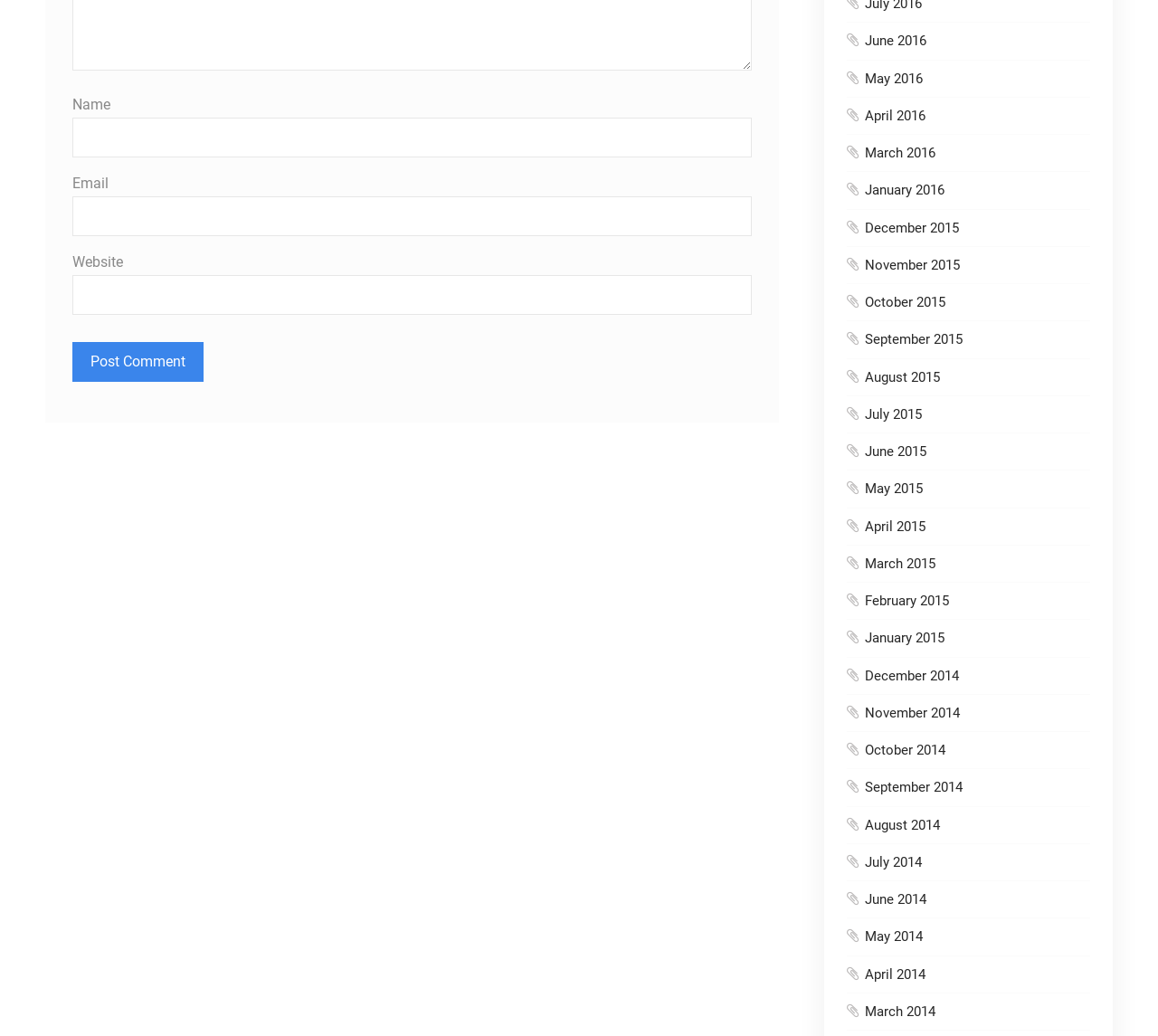Indicate the bounding box coordinates of the clickable region to achieve the following instruction: "go to the 'CONFERENCES' page."

None